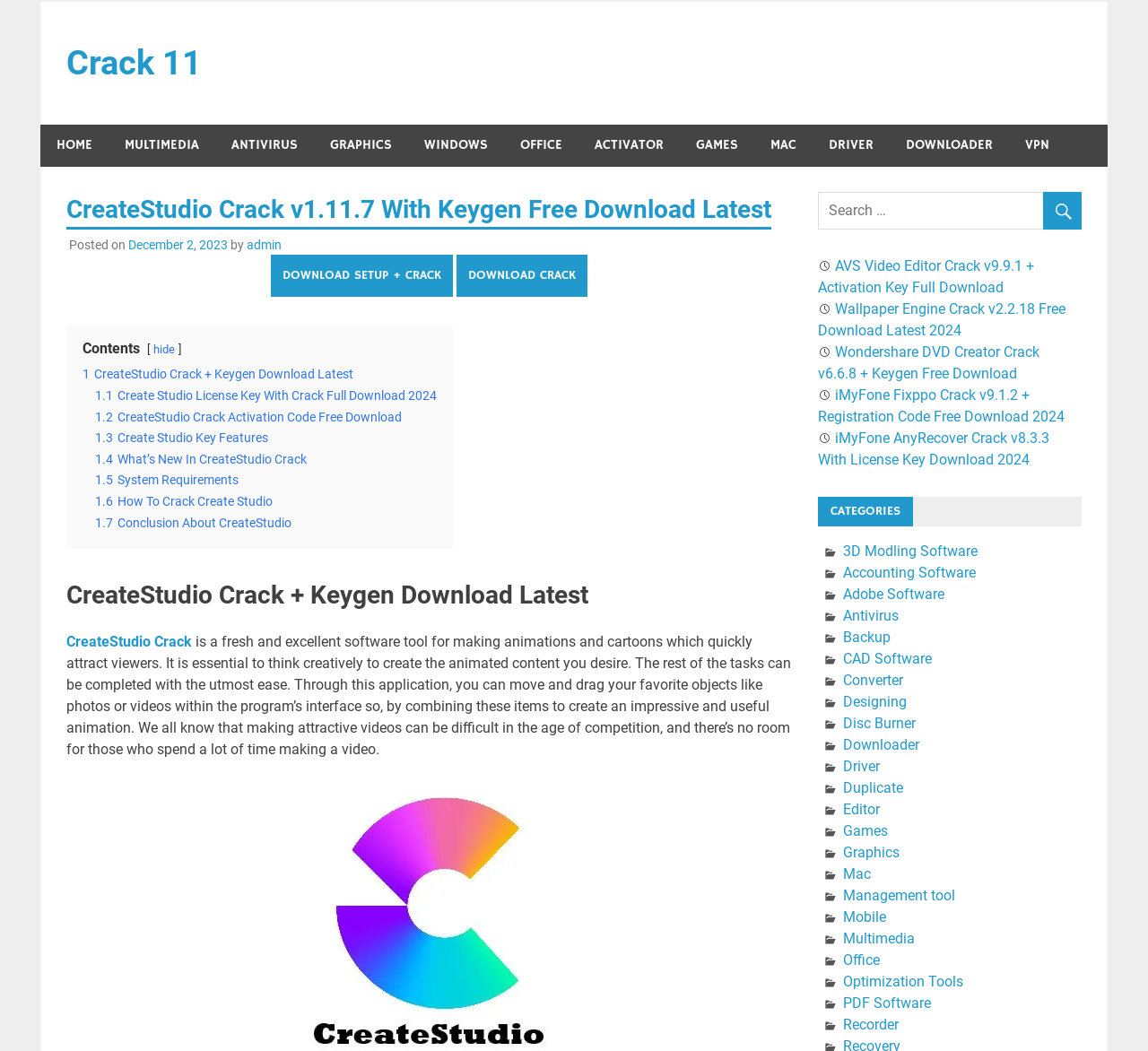Carefully examine the image and provide an in-depth answer to the question: What is the version of CreateStudio being discussed?

The version of CreateStudio being discussed is v1.11.7, which is mentioned in the heading 'CreateStudio Crack v1.11.7 With Keygen Free Download Latest'.